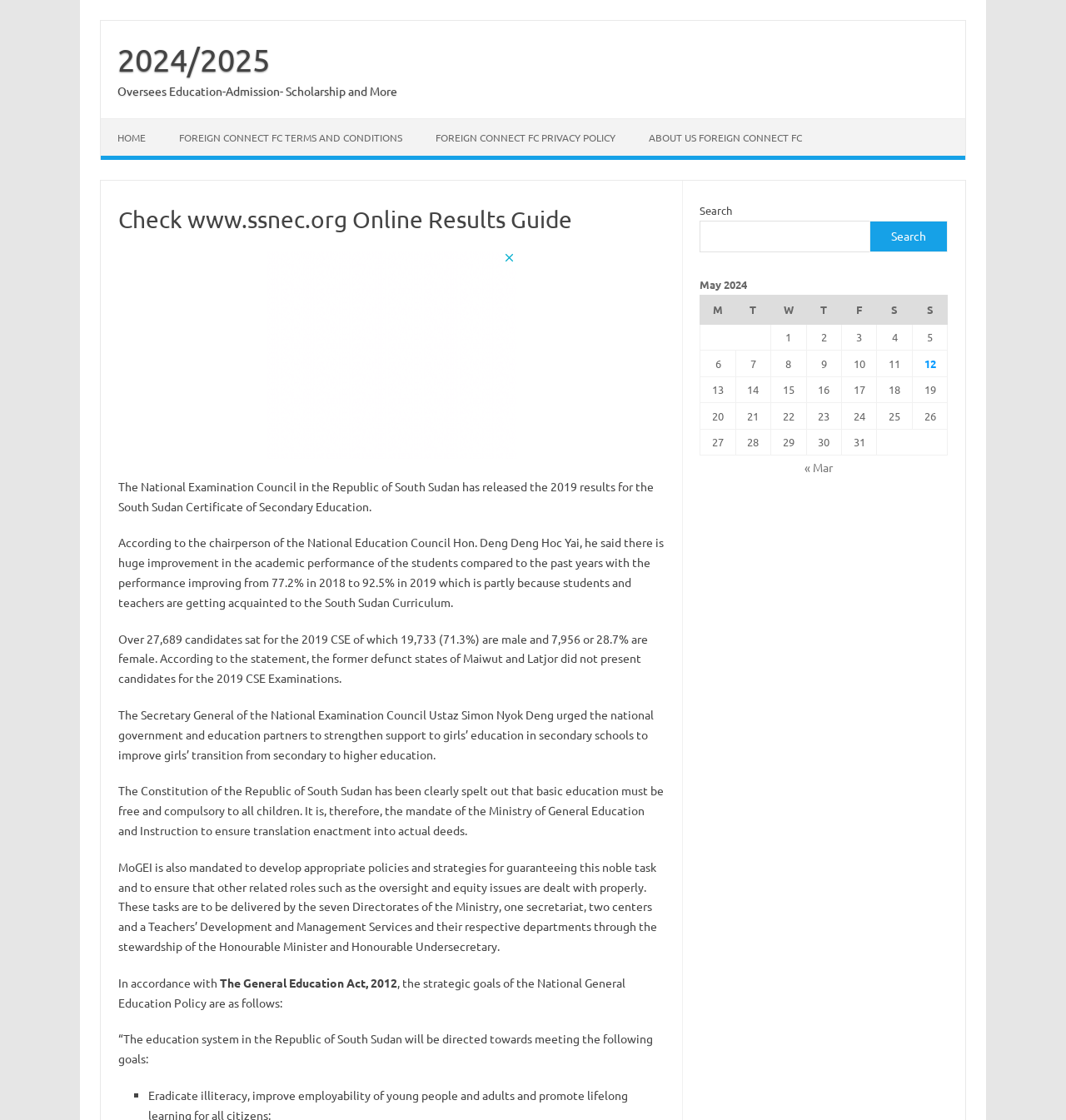What is the month mentioned in the table?
Relying on the image, give a concise answer in one word or a brief phrase.

May 2024